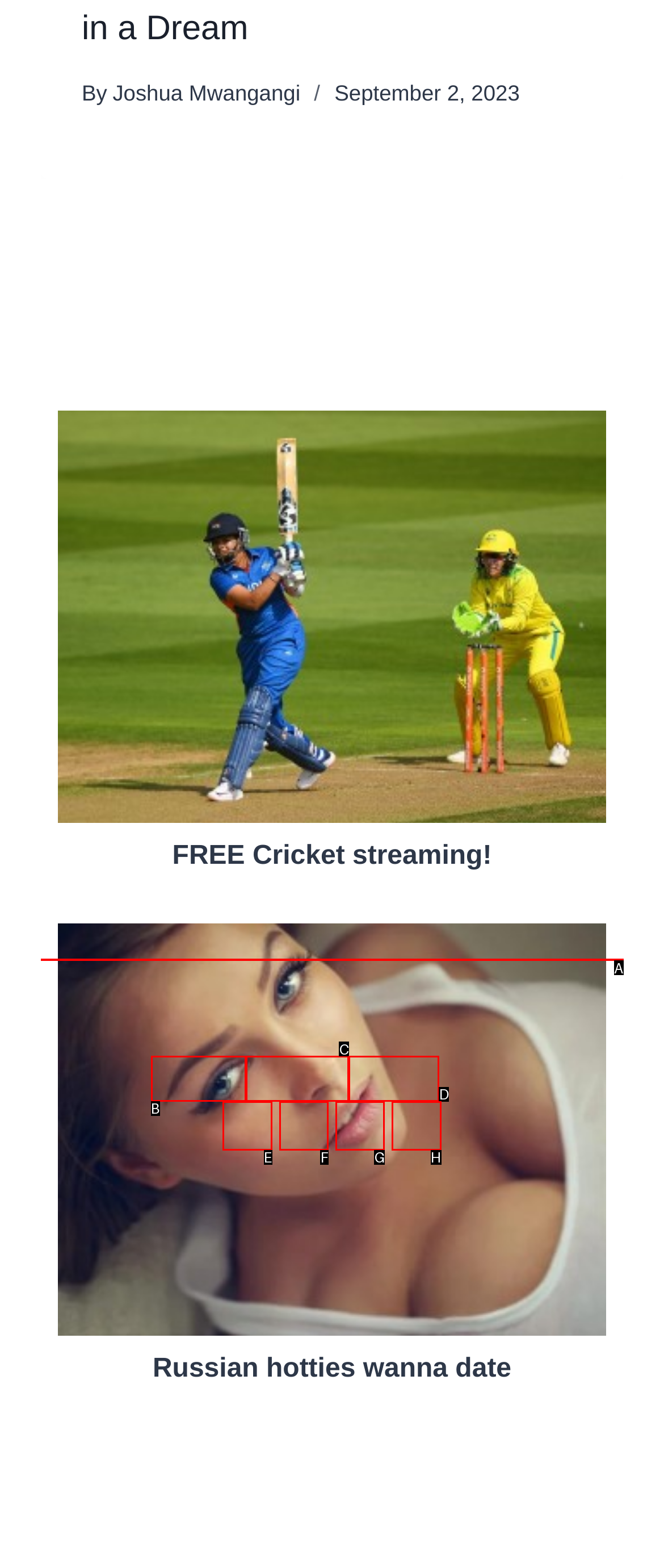From the choices given, find the HTML element that matches this description: Tutorials. Answer with the letter of the selected option directly.

None